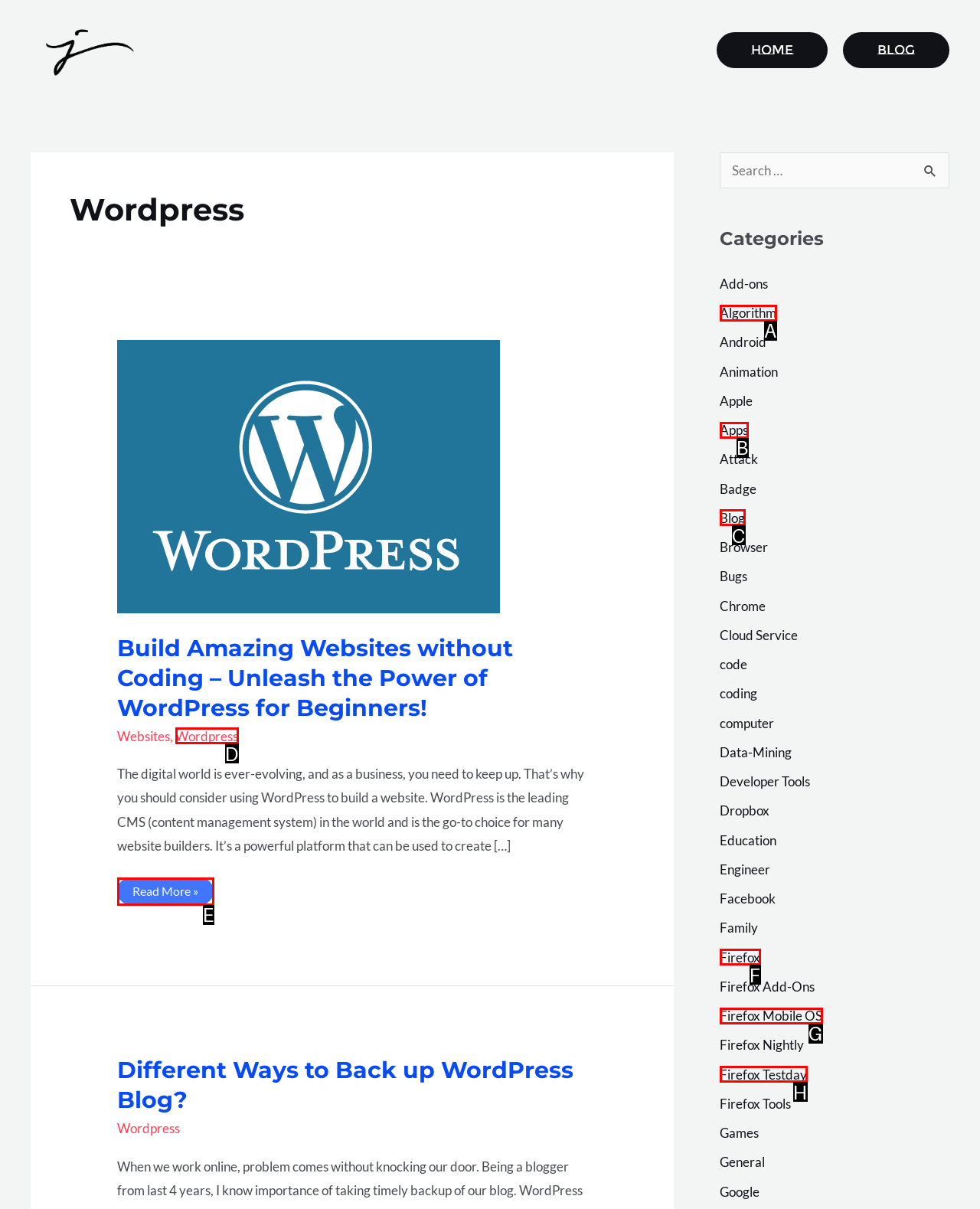Please identify the UI element that matches the description: Firefox Mobile OS
Respond with the letter of the correct option.

G